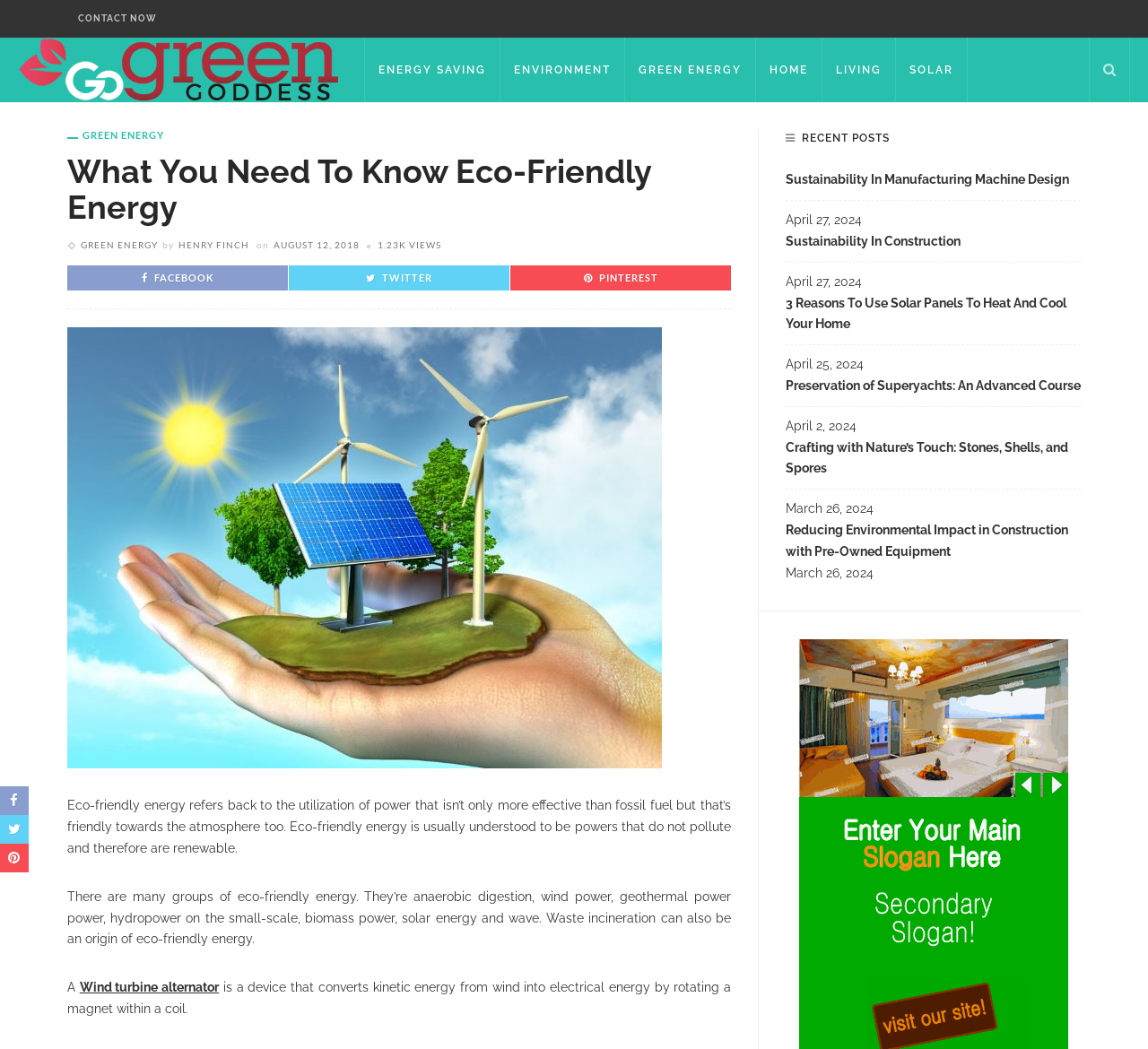Identify the bounding box coordinates of the clickable section necessary to follow the following instruction: "View calendar". The coordinates should be presented as four float numbers from 0 to 1, i.e., [left, top, right, bottom].

None